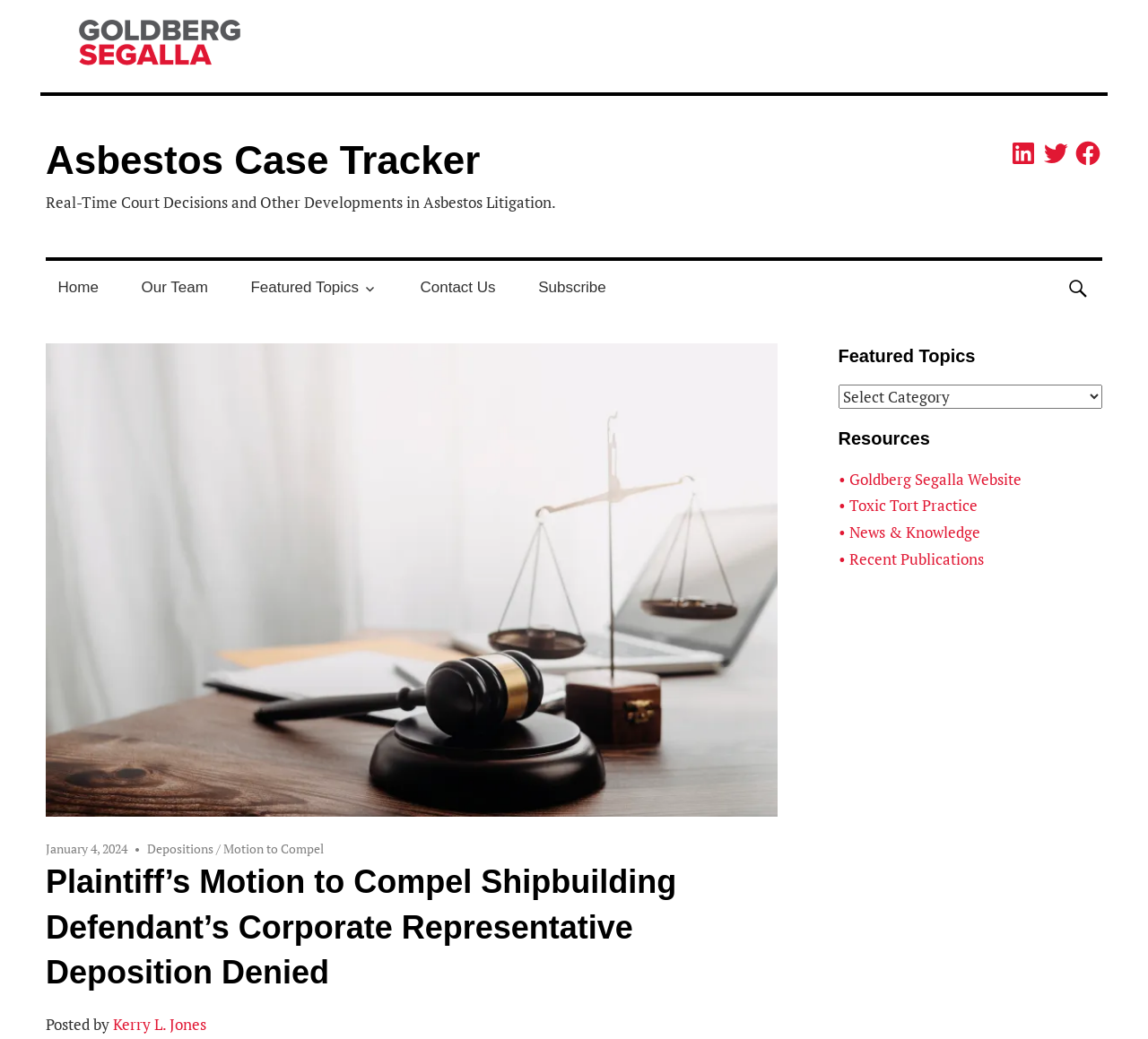Find the bounding box coordinates of the area that needs to be clicked in order to achieve the following instruction: "Click on the Goldberg Segalla link". The coordinates should be specified as four float numbers between 0 and 1, i.e., [left, top, right, bottom].

[0.052, 0.0, 0.227, 0.089]